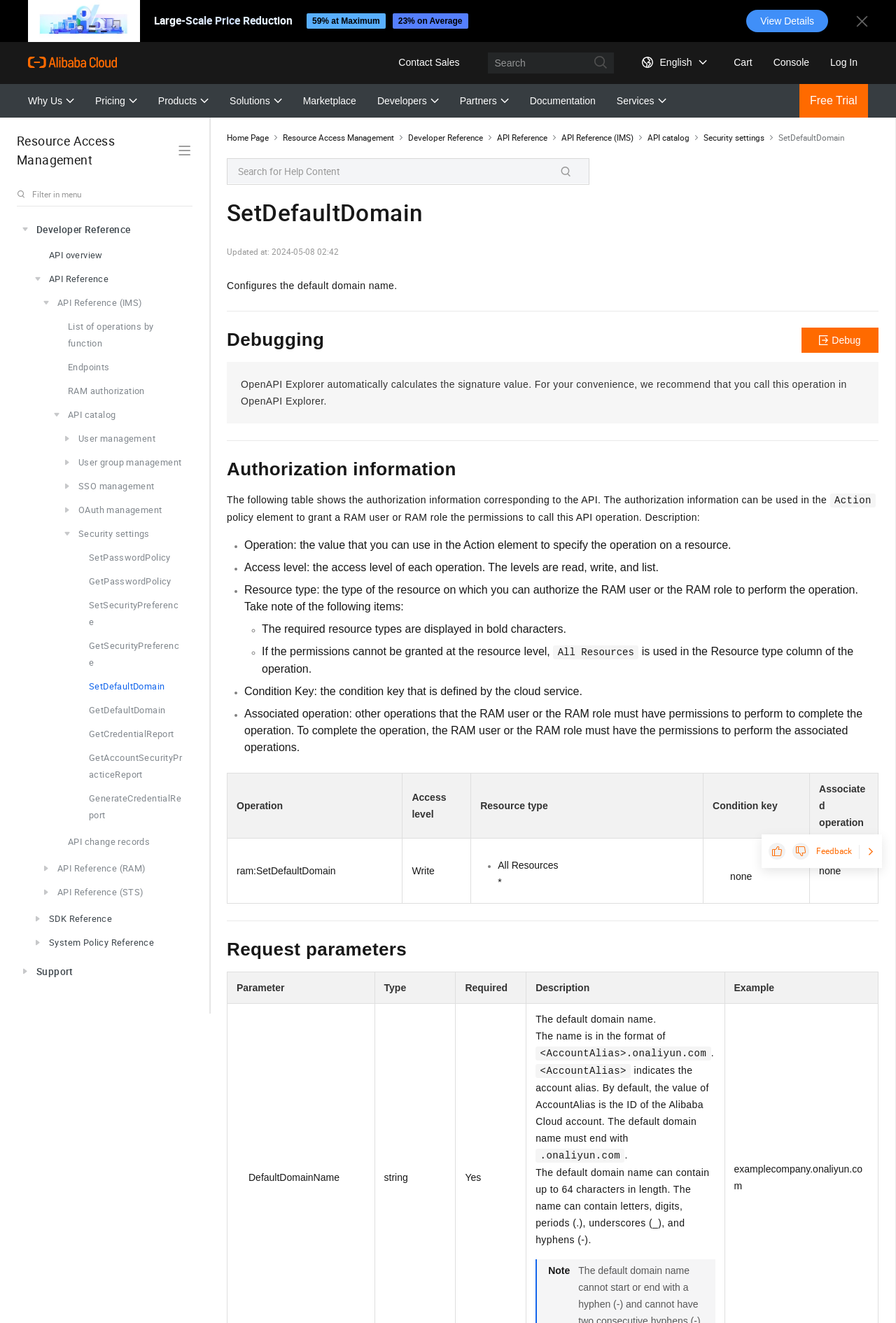Give a one-word or one-phrase response to the question:
What is the last updated date of the webpage?

2024-05-08 02:42